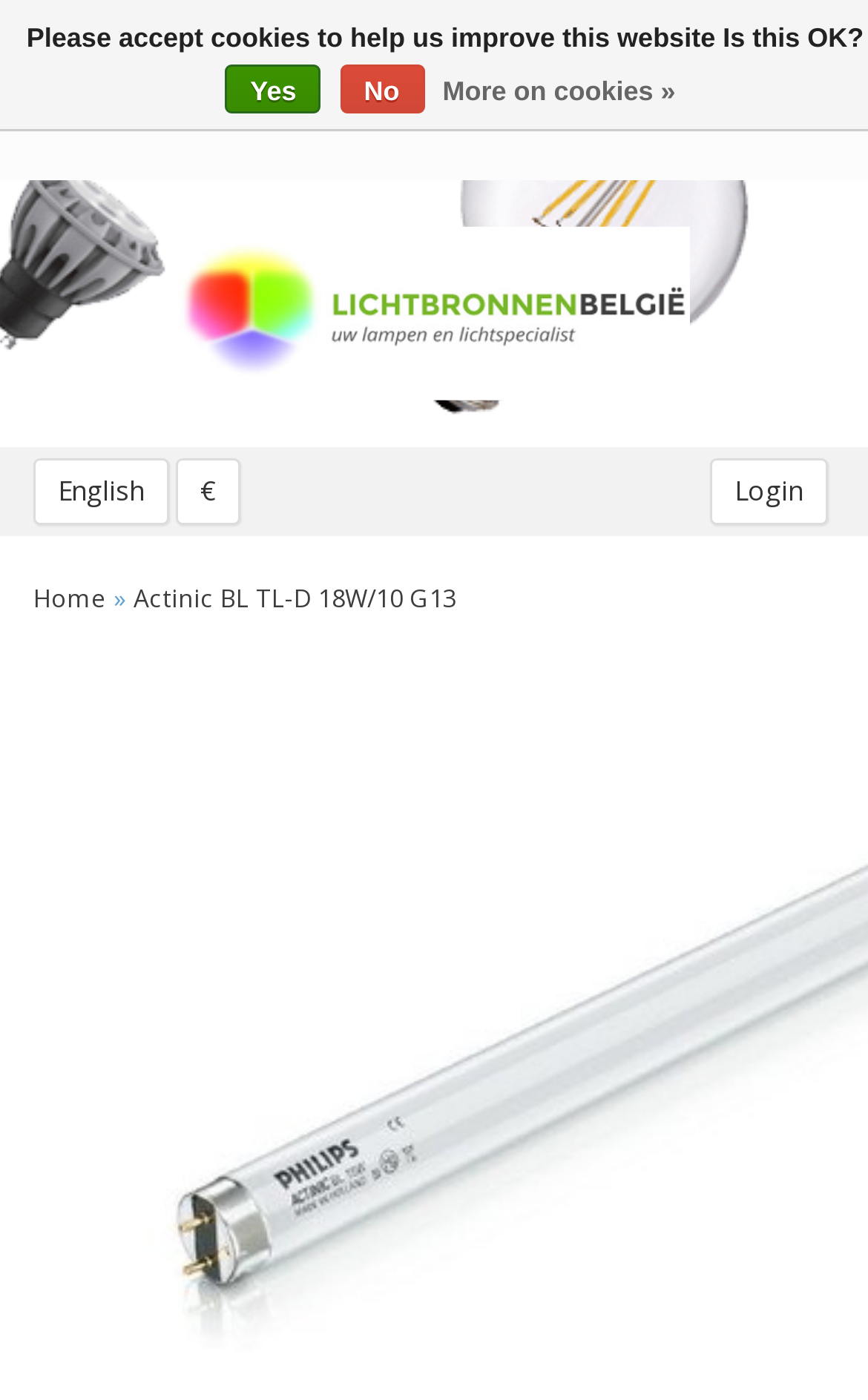What is the purpose of the link 'Lamp Belgie'?
Please respond to the question with as much detail as possible.

The link 'Lamp Belgie' is likely used to navigate to the webpage of Lamp Belgie, as it is a link with the text 'Lamp Belgie' and an accompanying image.